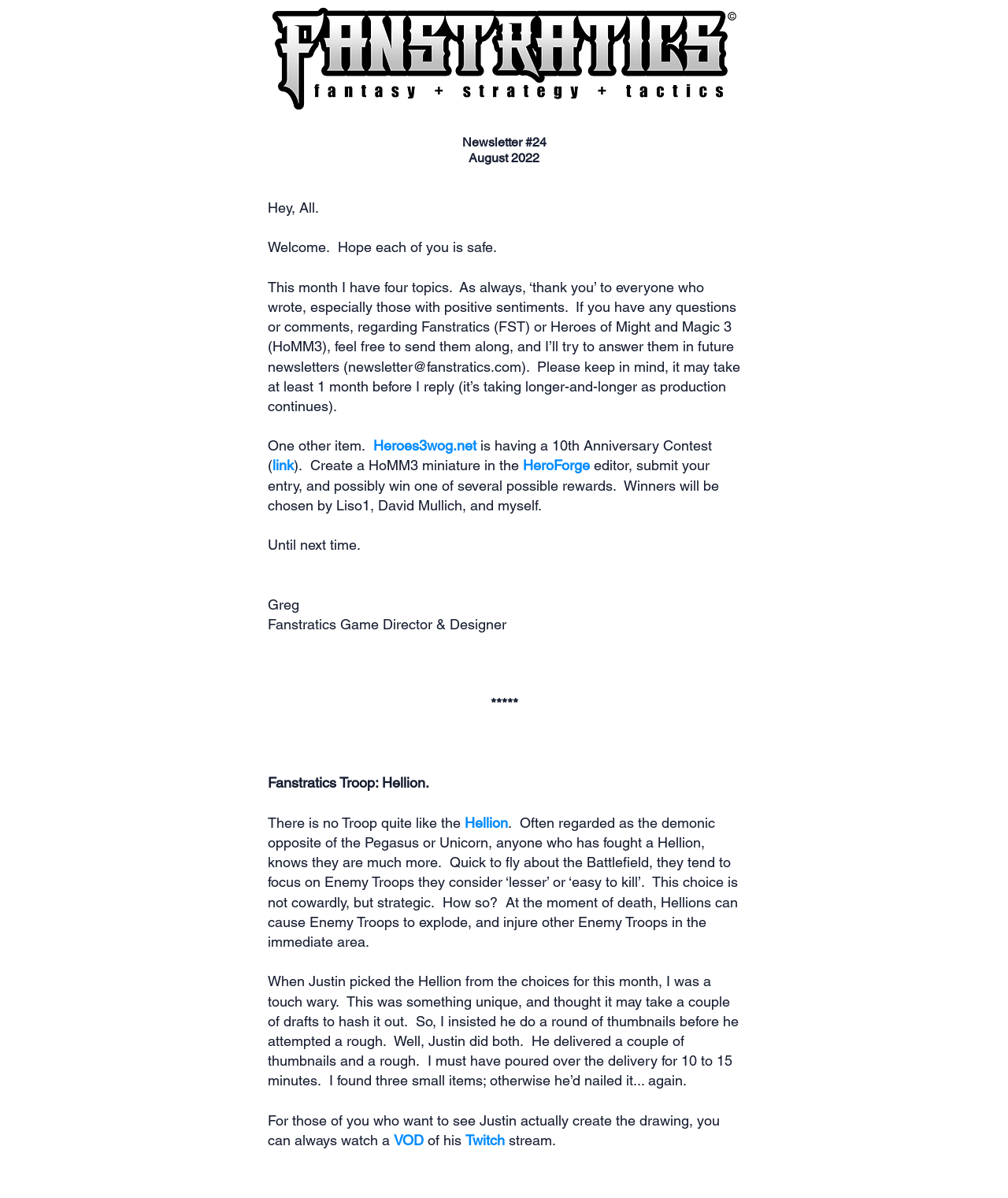Offer a meticulous caption that includes all visible features of the webpage.

This webpage is a newsletter, specifically issue #24, from the game director and designer of Fanstratics, a forthcoming spiritual successor to Heroes of Might and Magic 3. At the top of the page, there is a logo image of Fanstratics, accompanied by the title "Newsletter #24" and the date "August 2022". 

Below the title, there is a brief welcome message and an introduction to the four topics that will be discussed in the newsletter. The first topic is a thank you note to readers who have written in, with an invitation to send in questions or comments. 

Next, there is a mention of a 10th-anniversary contest being held by Heroes3wog.net, where participants can create a Heroes of Might and Magic 3 miniature using the HeroForge editor and win rewards. 

The main content of the newsletter is about the Hellion troop in Fanstratics. There is a descriptive text about the Hellion, its abilities, and its behavior on the battlefield. The text also mentions that the artwork for the Hellion was created by Justin, and that readers can watch a video of him creating the drawing on Twitch.

At the bottom of the page, there is a signature from Greg, the game director and designer, followed by a separator line and a final note about the Fanstratics Troop: Hellion.